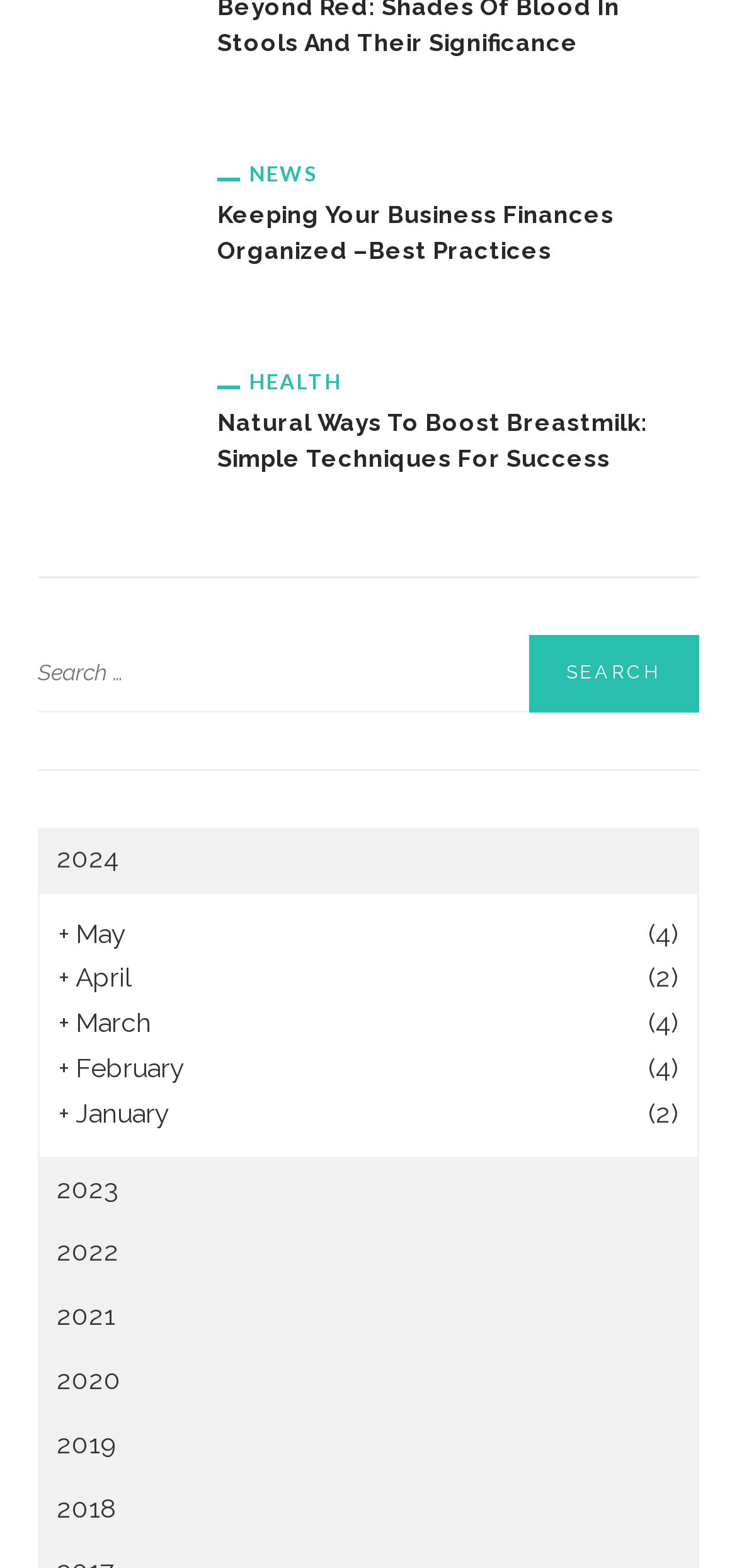What is the category of the article 'Beyond Red: Shades of Blood in Stools and Their Significance'?
Make sure to answer the question with a detailed and comprehensive explanation.

The article 'Beyond Red: Shades of Blood in Stools and Their Significance' is categorized under HEALTH because it is related to health and medical topics.